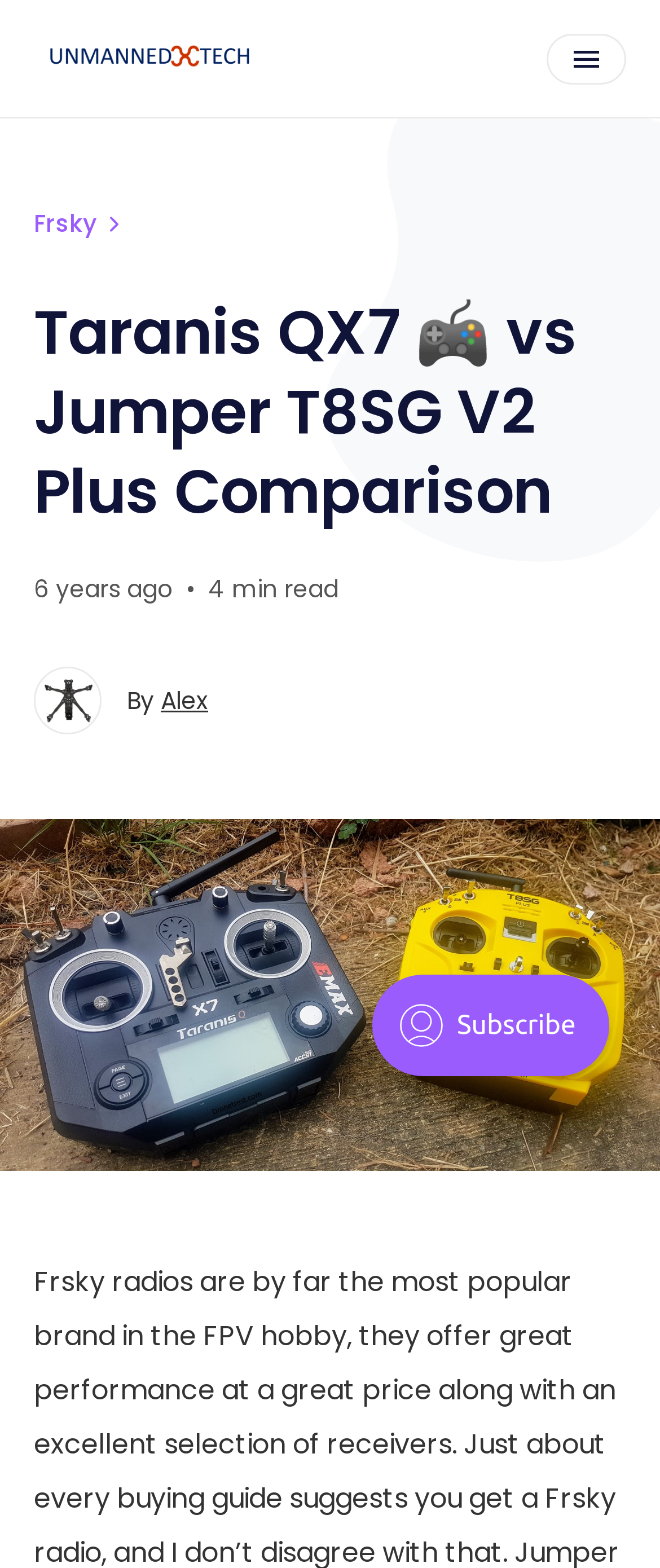Summarize the webpage with a detailed and informative caption.

The webpage is a comparison article between two products, the Taranis QX7 and the Jumper T8SG V2 Plus. At the top left of the page, there is a link to "Unmanned Tech Blog". On the top right, there is a button to "Open menu". 

Below the top section, there is a header area that spans the entire width of the page. Within this header, there is a link to "Frsky" on the left, followed by a heading that displays the title of the article, "Taranis QX7 🎮 vs Jumper T8SG V2 Plus Comparison". To the right of the title, there are three pieces of text: "6 years ago", a separator, and "4 min read". 

Further down, there is a link to "Alex's profile" on the left, followed by the text "By" and a link to "Alex". 

Below the header area, there is a large figure that takes up the full width of the page. This figure likely contains an image related to the product comparison. 

At the bottom of the page, there is an iframe that spans about half of the page width, aligned to the right.